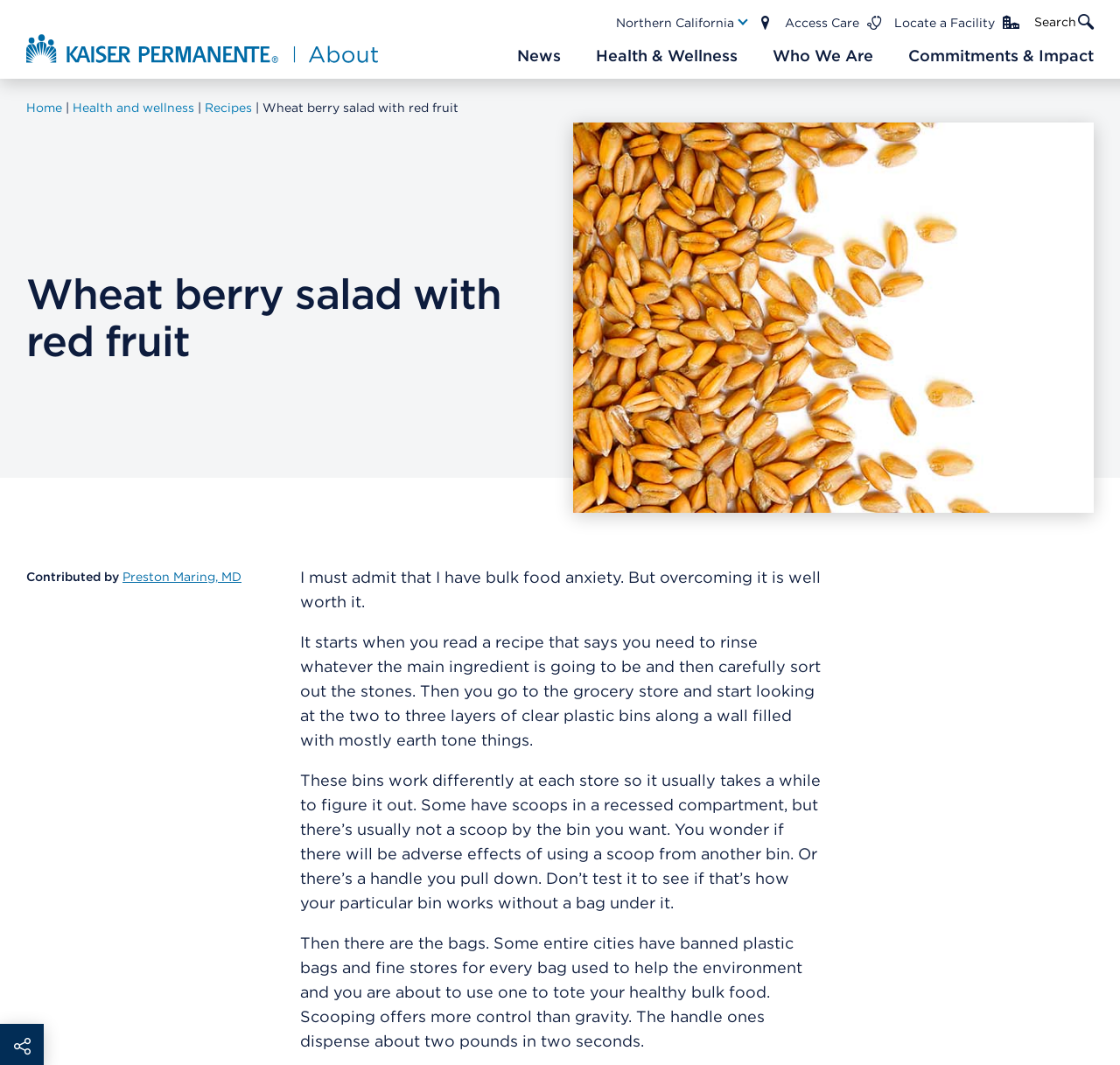What is the color of the background in the image? Refer to the image and provide a one-word or short phrase answer.

White